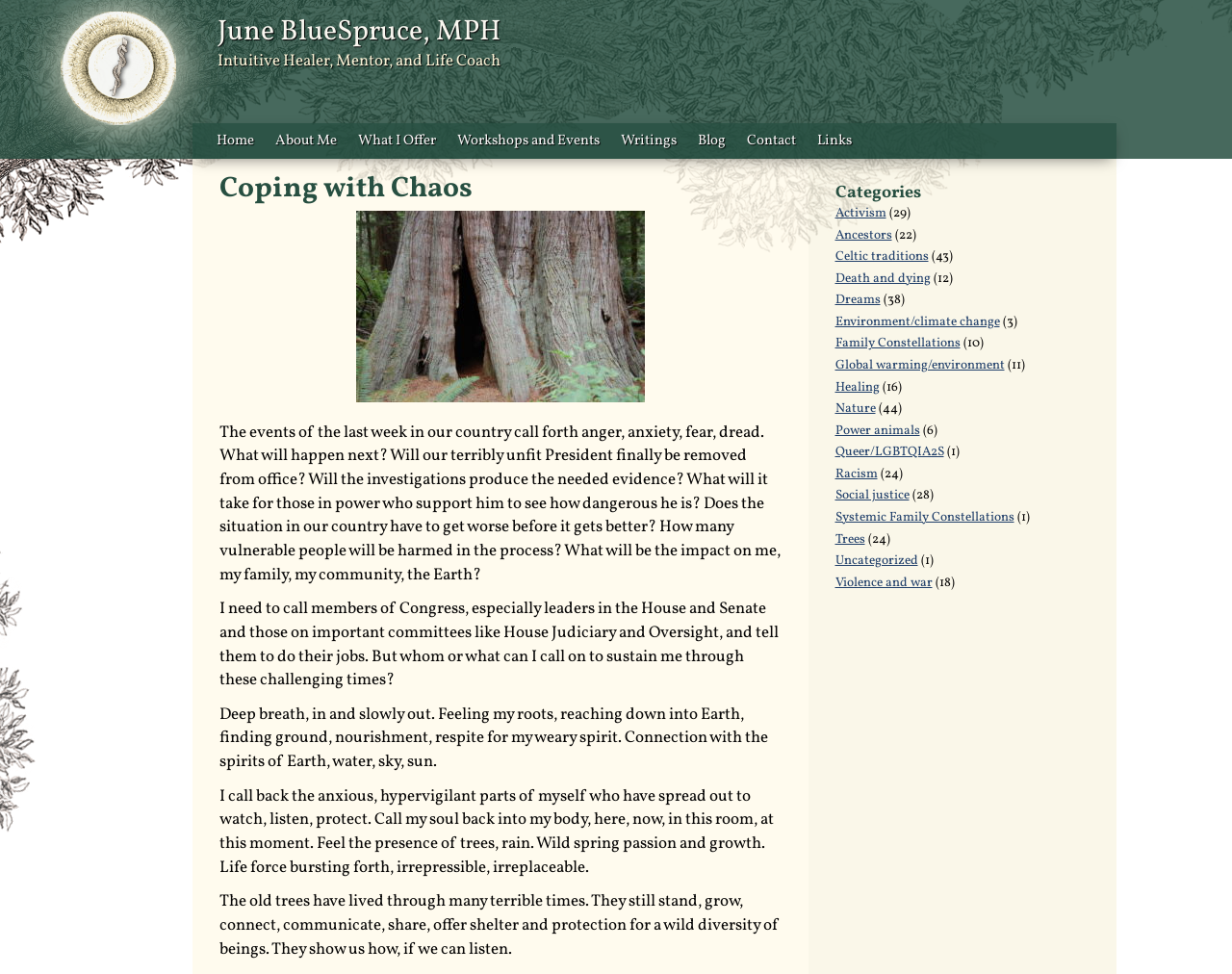Locate the bounding box coordinates of the clickable area to execute the instruction: "Click the 'Trees' category". Provide the coordinates as four float numbers between 0 and 1, represented as [left, top, right, bottom].

[0.678, 0.544, 0.702, 0.563]